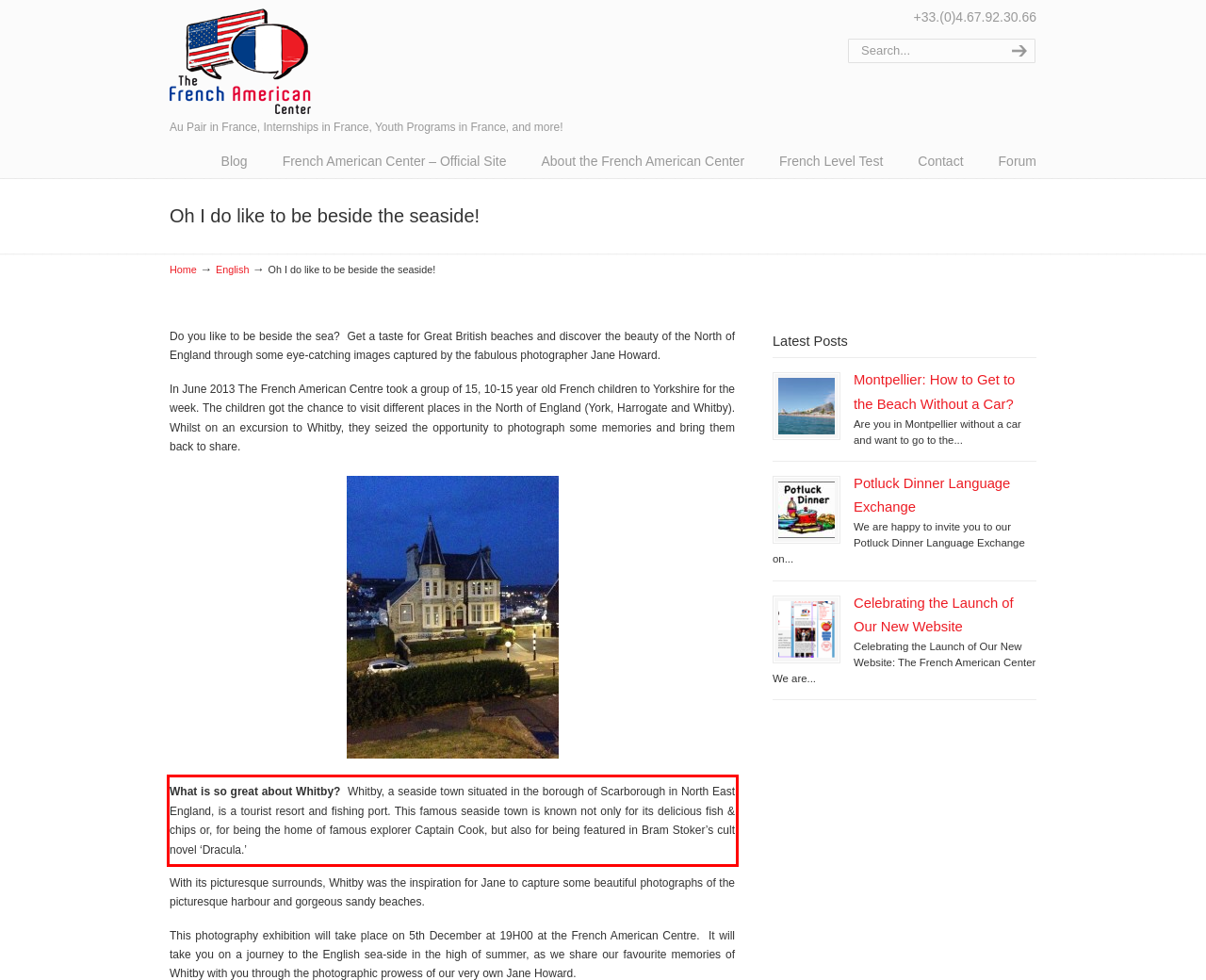Inspect the webpage screenshot that has a red bounding box and use OCR technology to read and display the text inside the red bounding box.

What is so great about Whitby? Whitby, a seaside town situated in the borough of Scarborough in North East England, is a tourist resort and fishing port. This famous seaside town is known not only for its delicious fish & chips or, for being the home of famous explorer Captain Cook, but also for being featured in Bram Stoker’s cult novel ‘Dracula.’